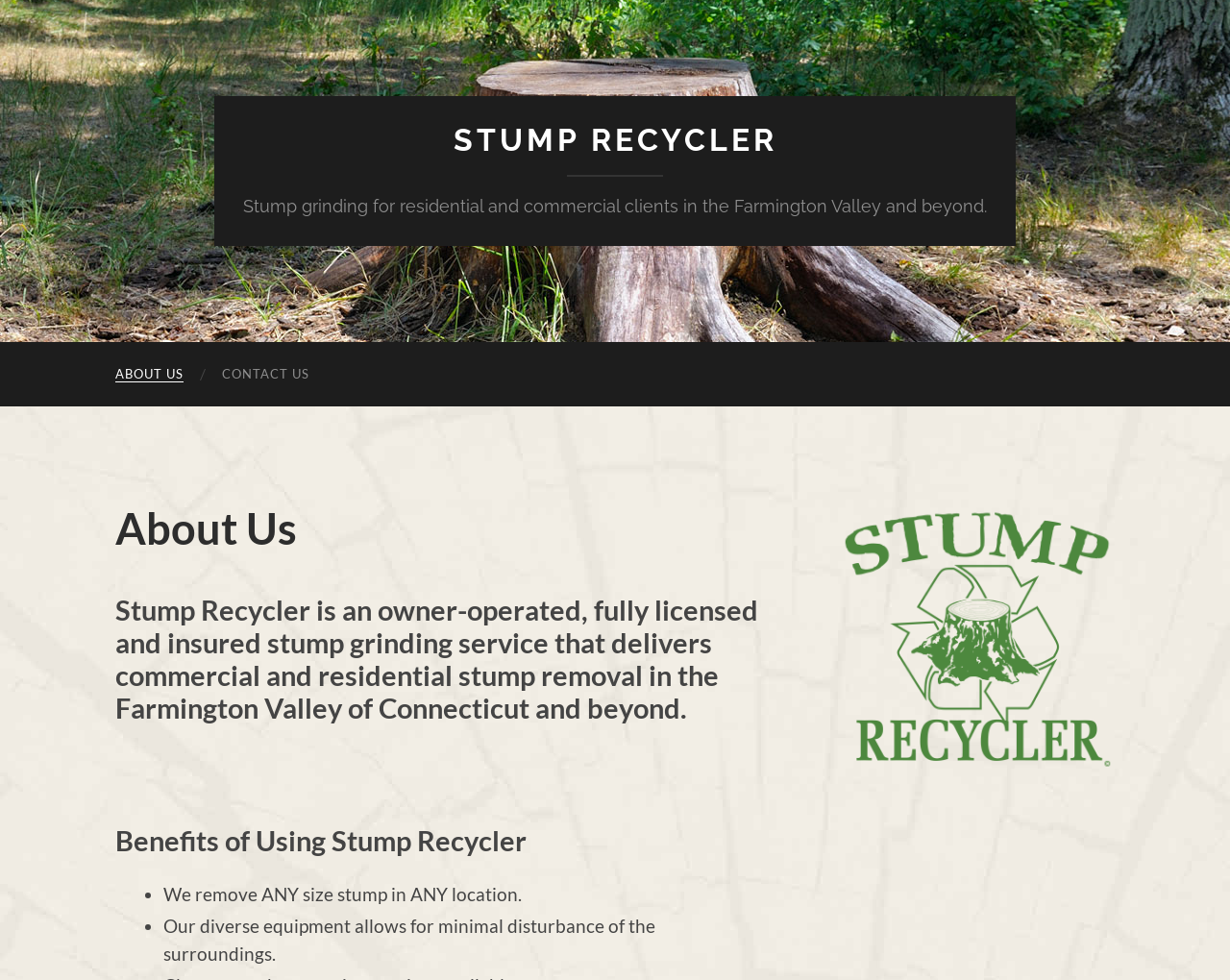What is the logo of Stump Recycler?
Look at the screenshot and provide an in-depth answer.

I found the answer by looking at the image description 'Stump Recycler Logo' in the complementary section of the webpage, which suggests that it is the logo of Stump Recycler.